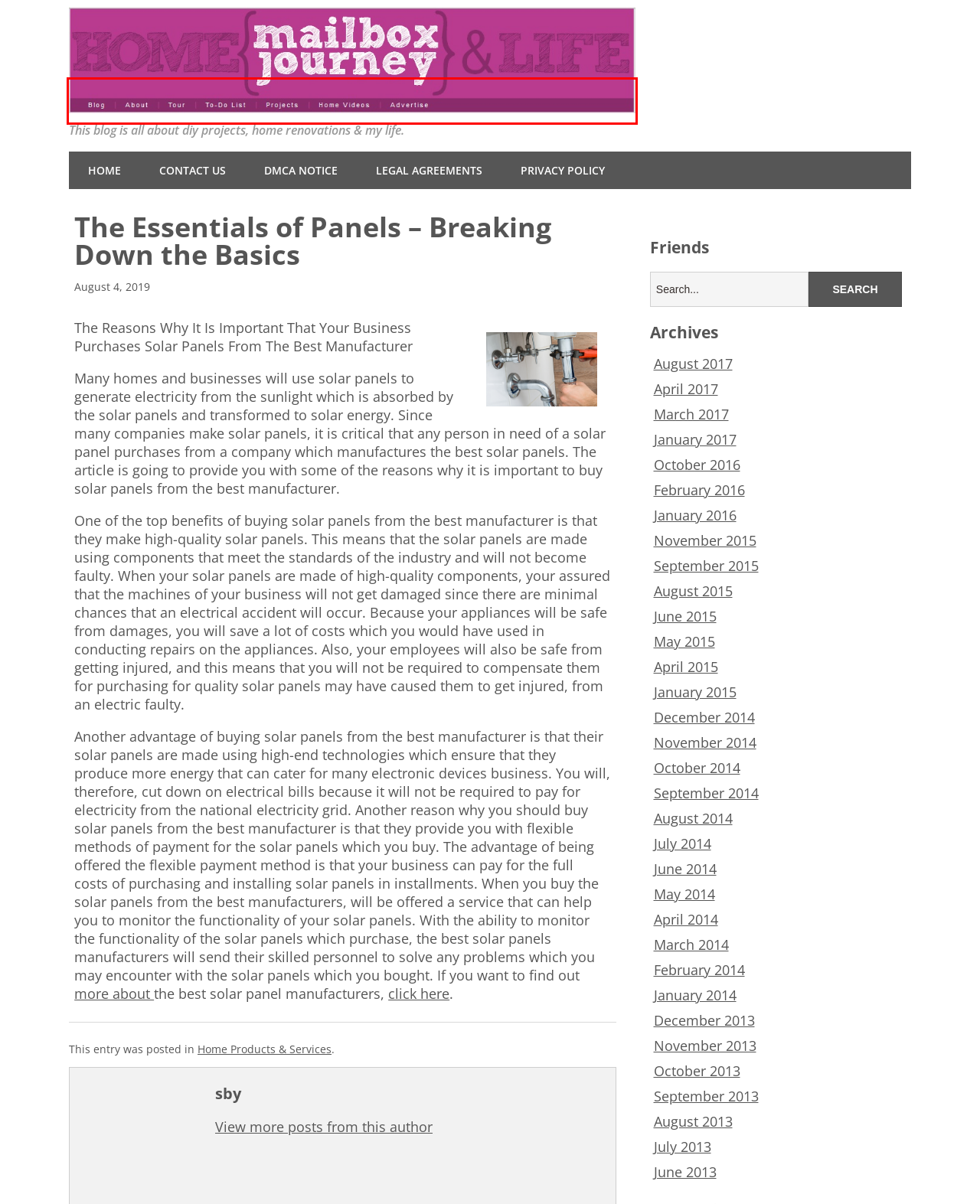Evaluate the webpage screenshot and identify the element within the red bounding box. Select the webpage description that best fits the new webpage after clicking the highlighted element. Here are the candidates:
A. January |  2015 |  Home Improvement Design
B. May |  2014 |  Home Improvement Design
C. April |  2017 |  Home Improvement Design
D. March |  2017 |  Home Improvement Design
E. August |  2017 |  Home Improvement Design
F. Home Improvement Design
G. August |  2013 |  Home Improvement Design
H. March |  2014 |  Home Improvement Design

F